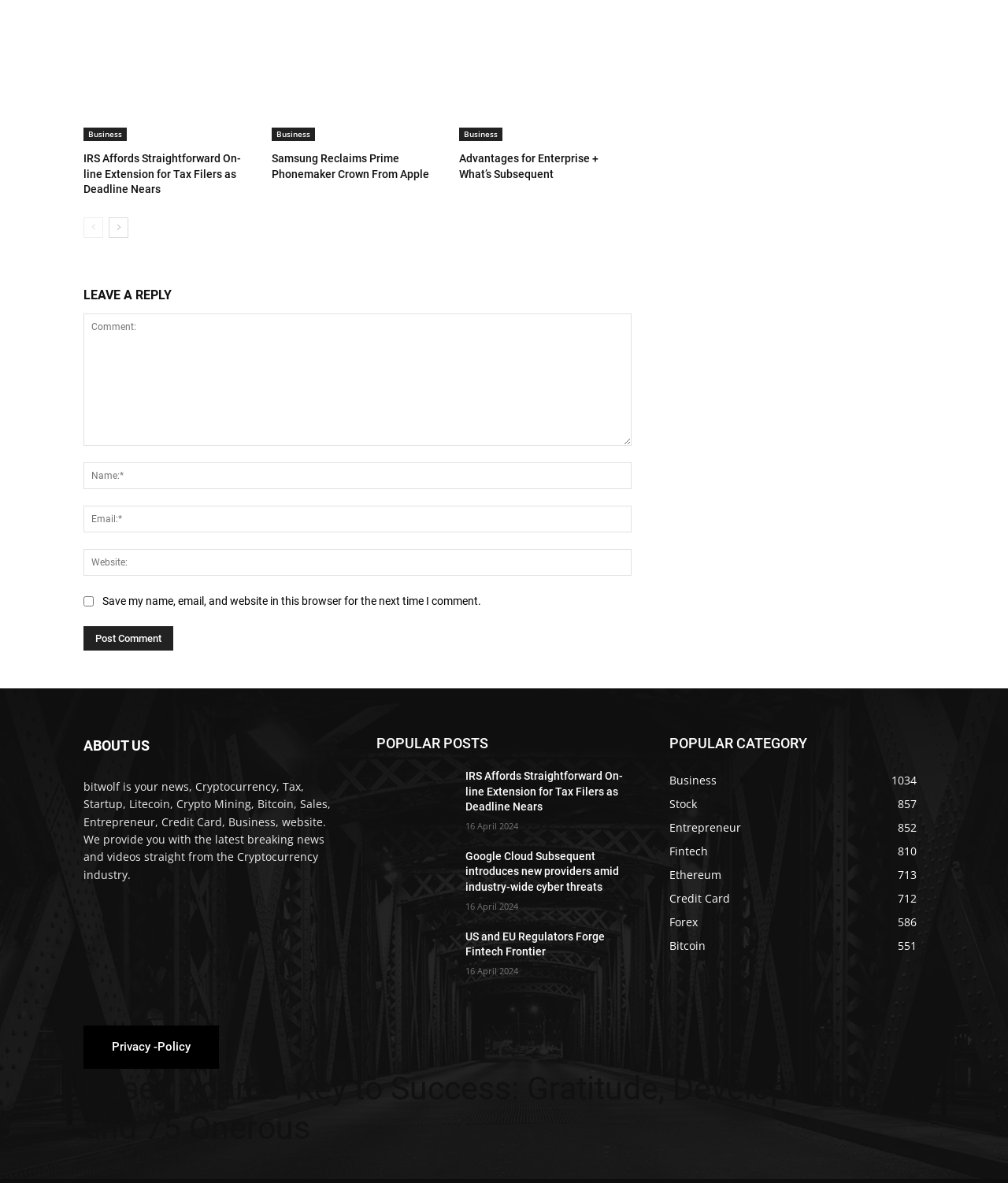What is the main topic of this website?
Look at the image and respond with a one-word or short phrase answer.

News